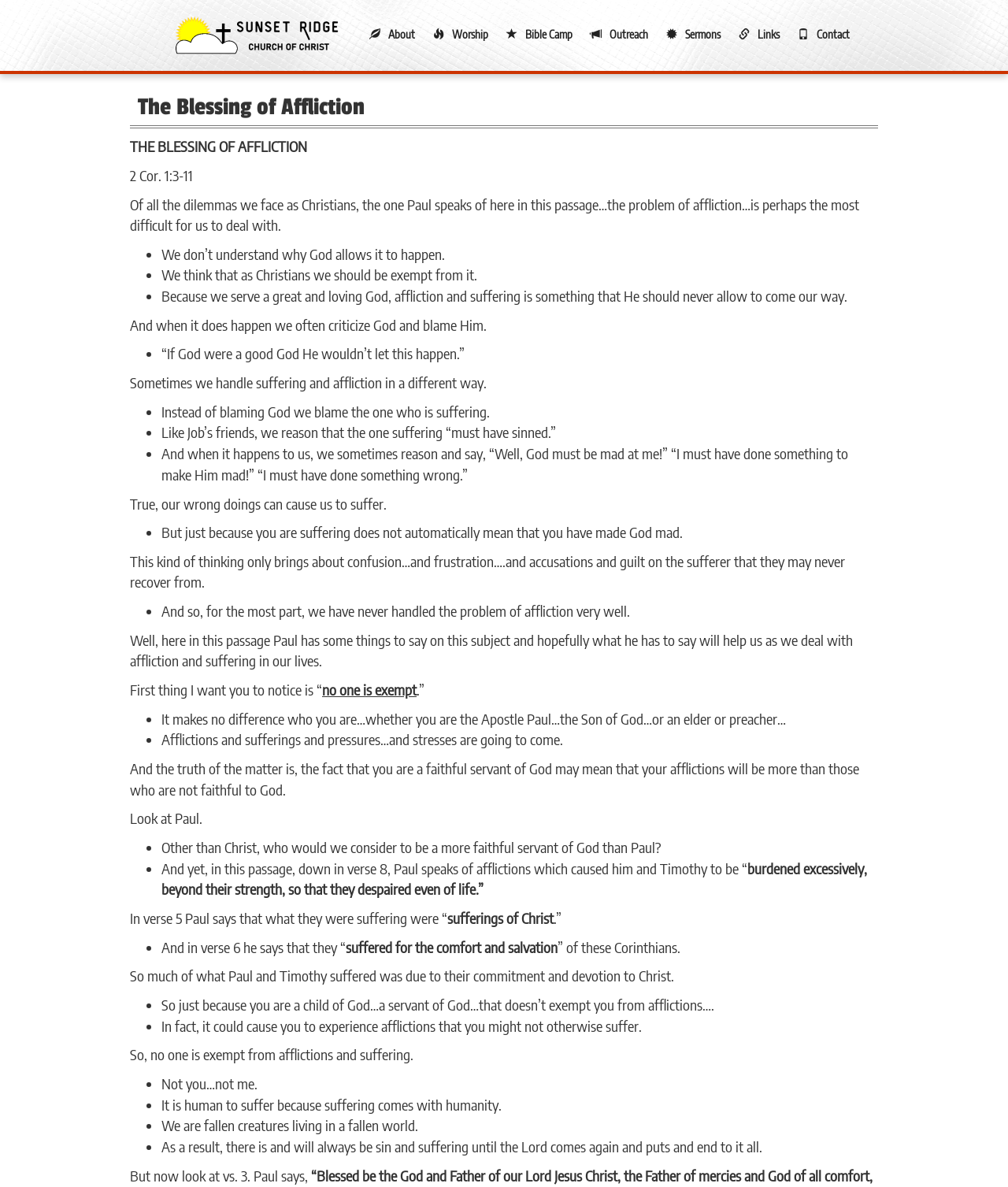What is the significance of Paul's experience in this passage?
Answer the question with a single word or phrase by looking at the picture.

Illustrates affliction's universality